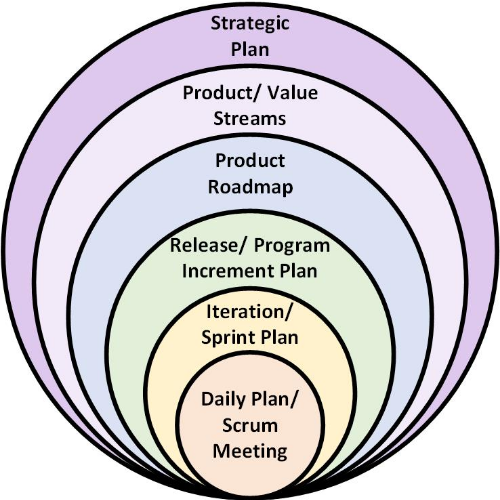What is the purpose of the 'Daily Plan/Scrum Meeting'?
Based on the screenshot, provide a one-word or short-phrase response.

Monitor progress